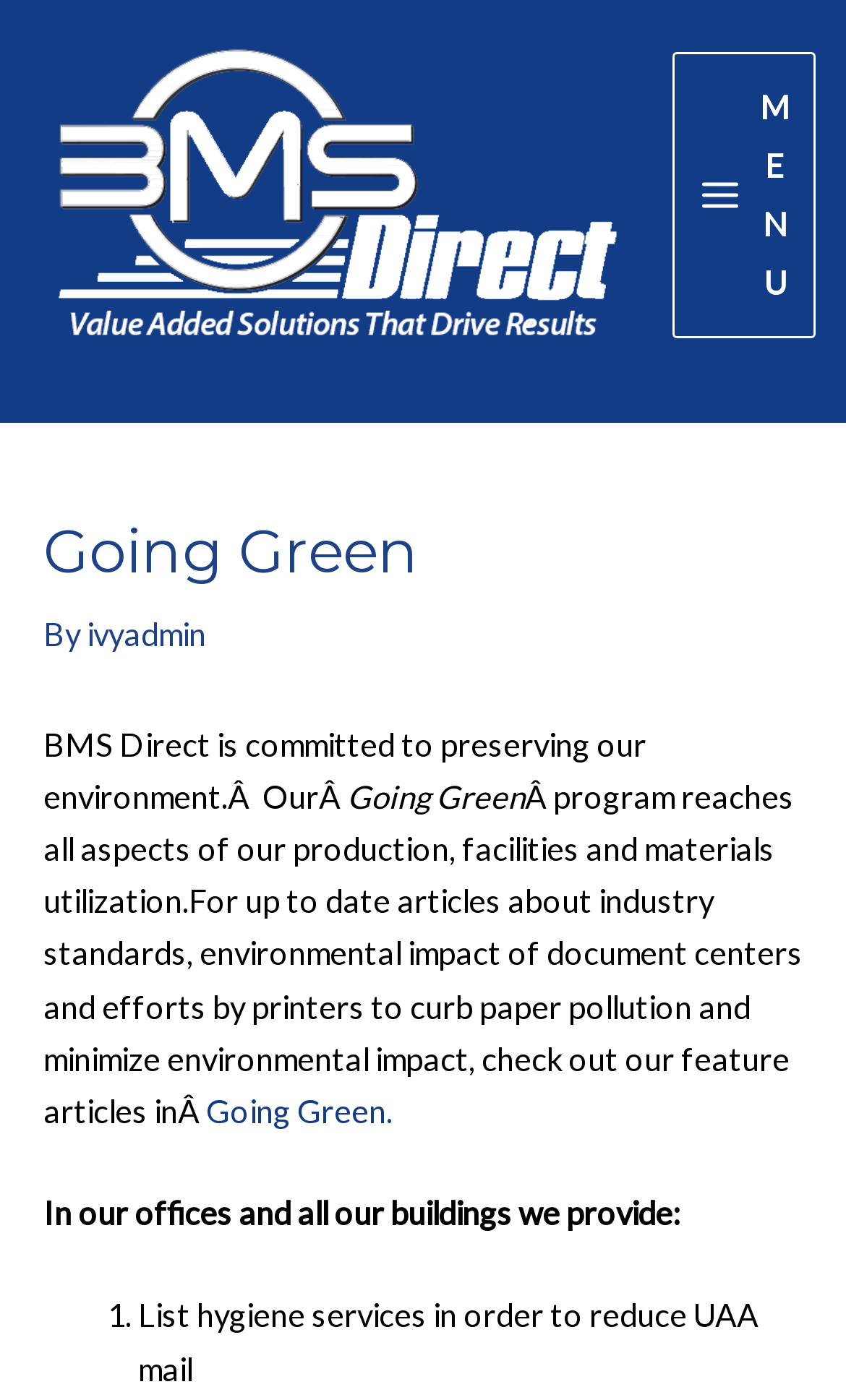Answer the question briefly using a single word or phrase: 
What is the purpose of the 'Going Green' program?

Environmental sustainability